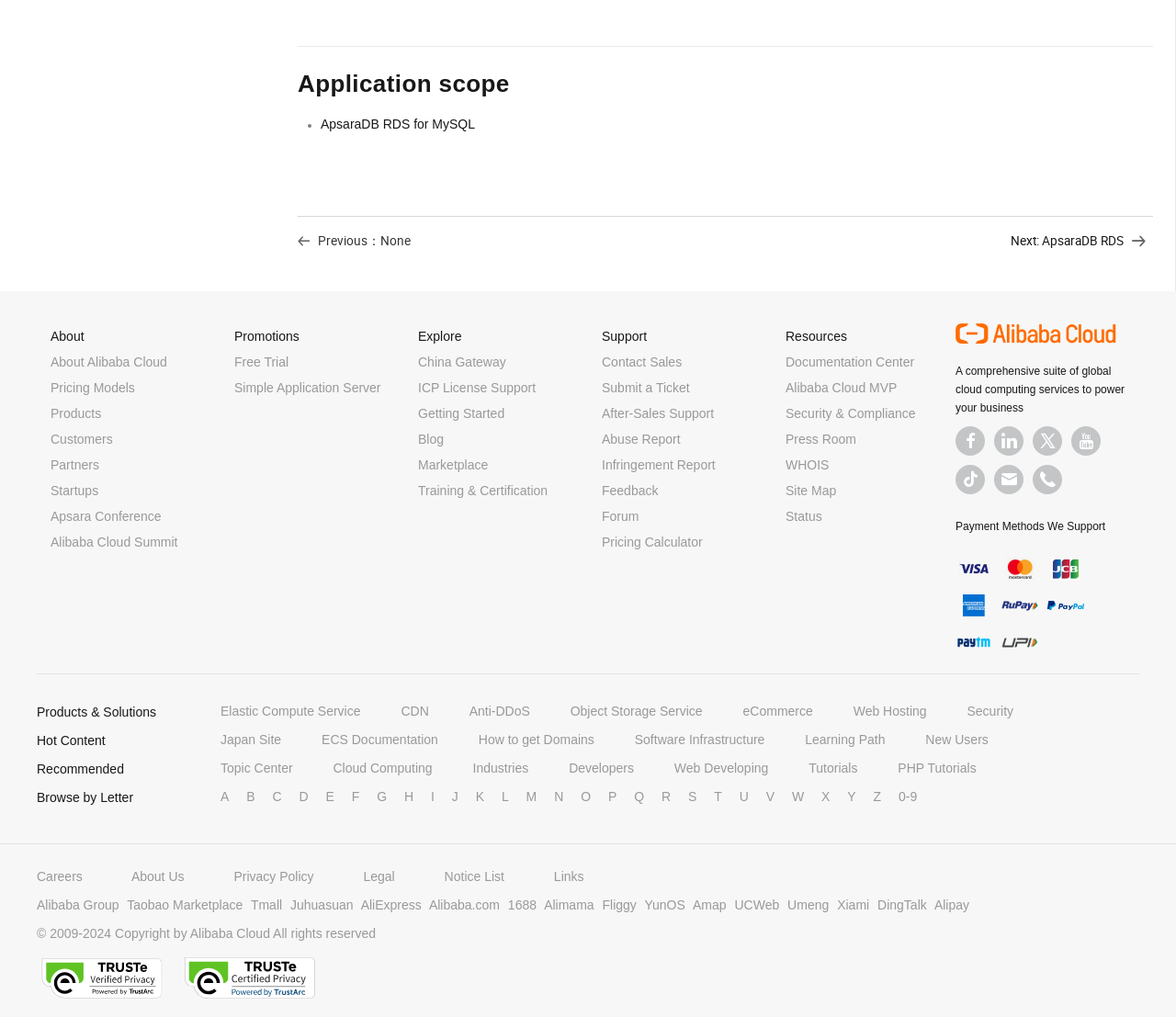What is the link to get started with Alibaba Cloud?
Provide a short answer using one word or a brief phrase based on the image.

Getting Started